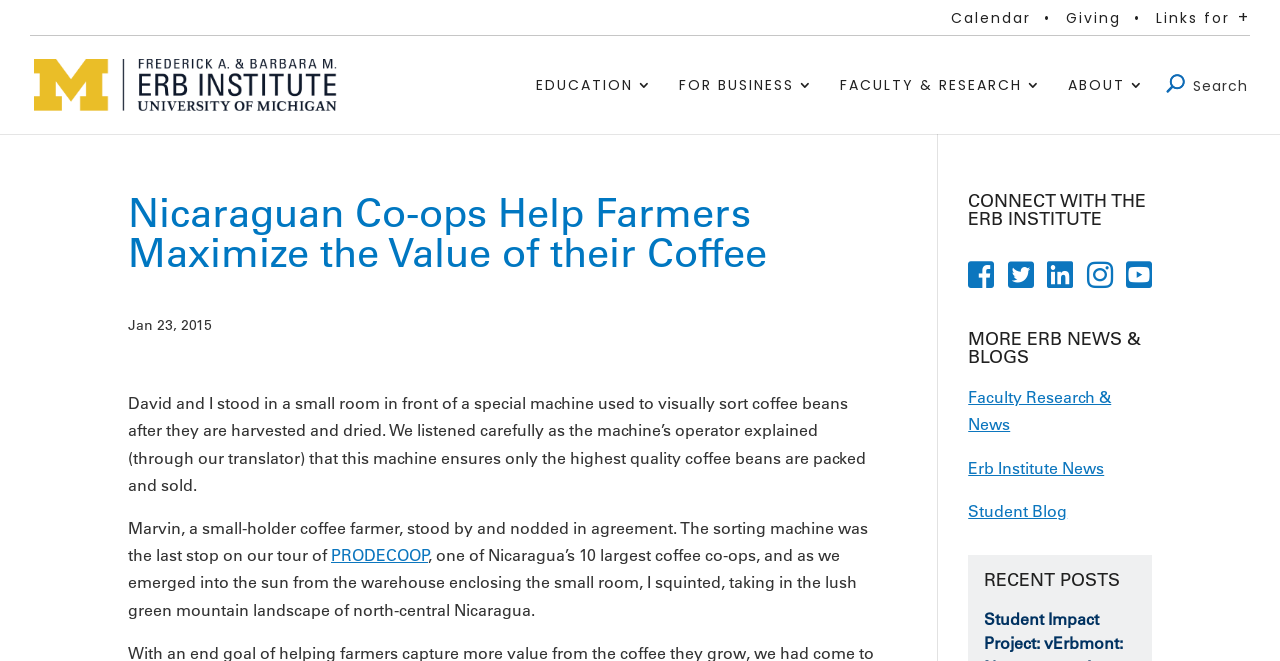Extract the text of the main heading from the webpage.

Nicaraguan Co-ops Help Farmers Maximize the Value of their Coffee